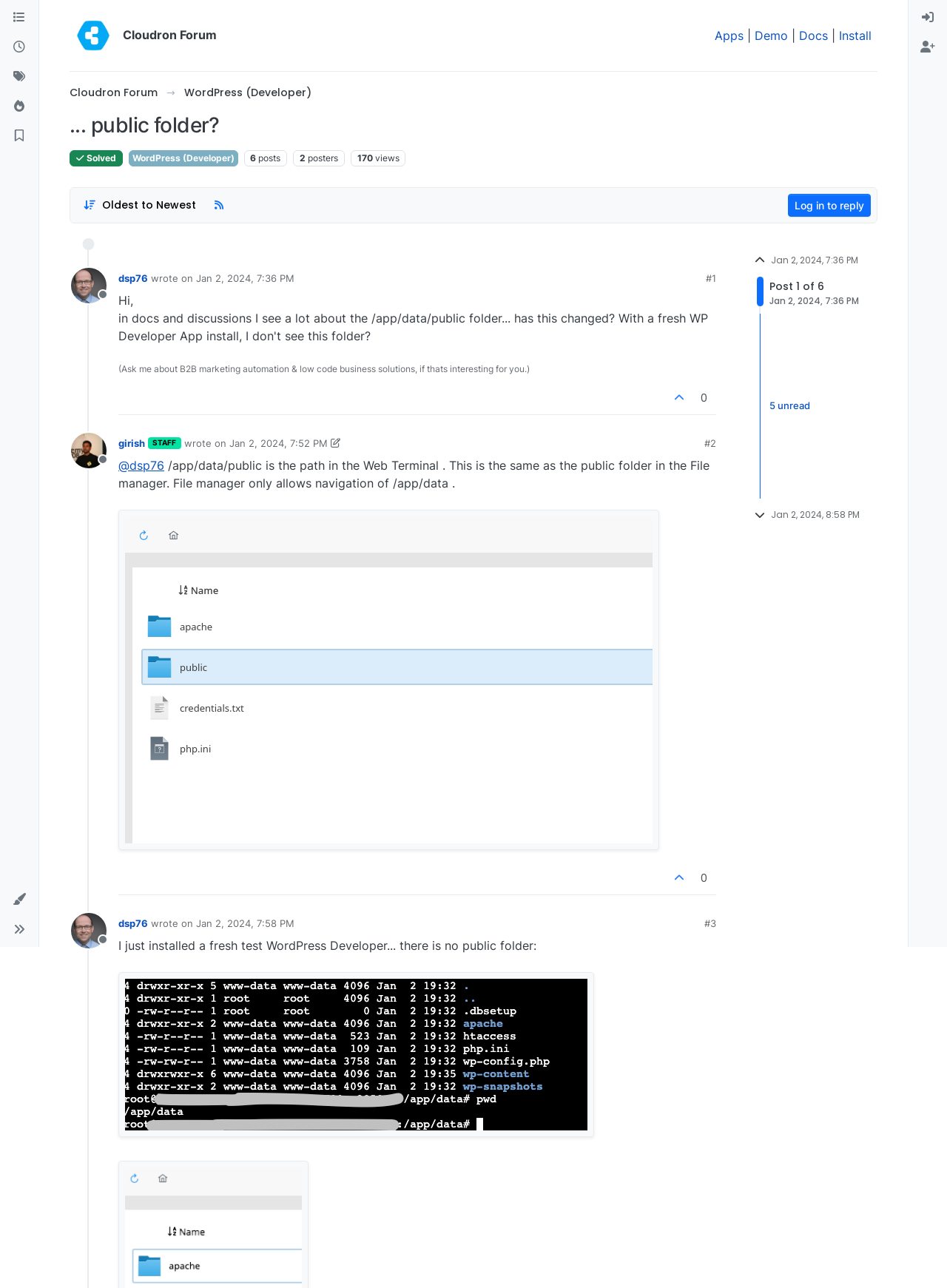Please determine the bounding box coordinates of the element to click on in order to accomplish the following task: "Click on the 'WordPress (Developer)' link". Ensure the coordinates are four float numbers ranging from 0 to 1, i.e., [left, top, right, bottom].

[0.194, 0.066, 0.329, 0.078]